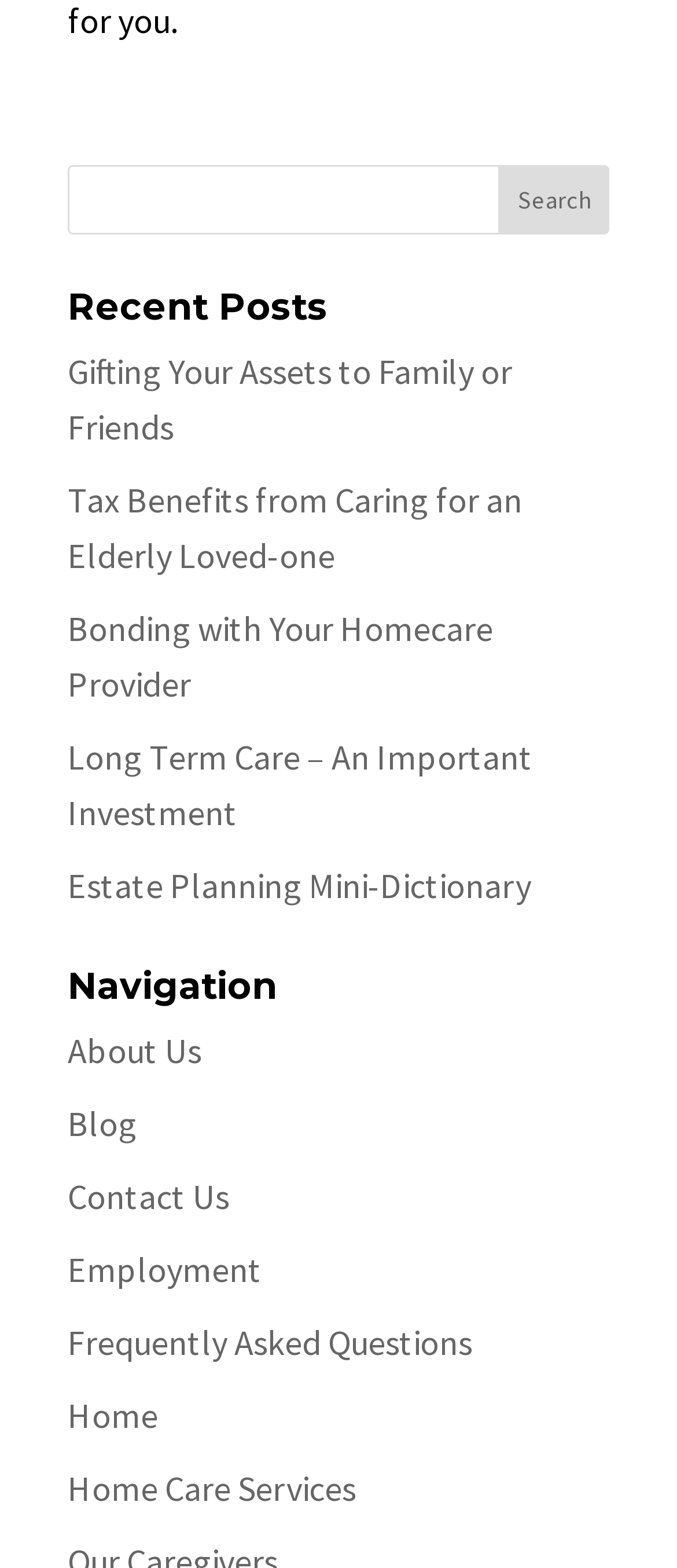Please give a short response to the question using one word or a phrase:
How many sections are on the webpage?

2